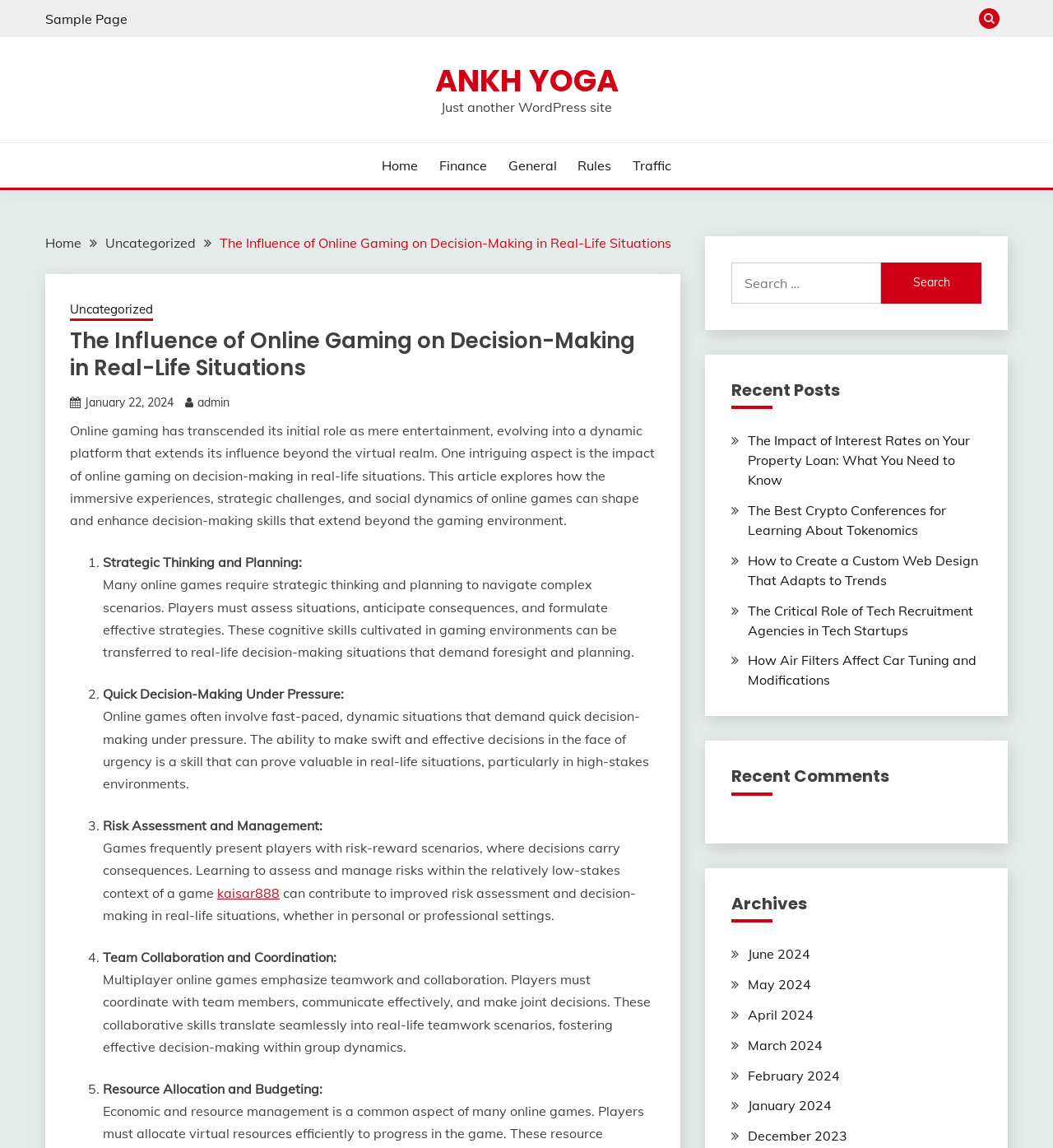How many points are discussed in the article?
Please provide a detailed and comprehensive answer to the question.

The article discusses five points, which are listed as 'Strategic Thinking and Planning', 'Quick Decision-Making Under Pressure', 'Risk Assessment and Management', 'Team Collaboration and Coordination', and 'Resource Allocation and Budgeting'.